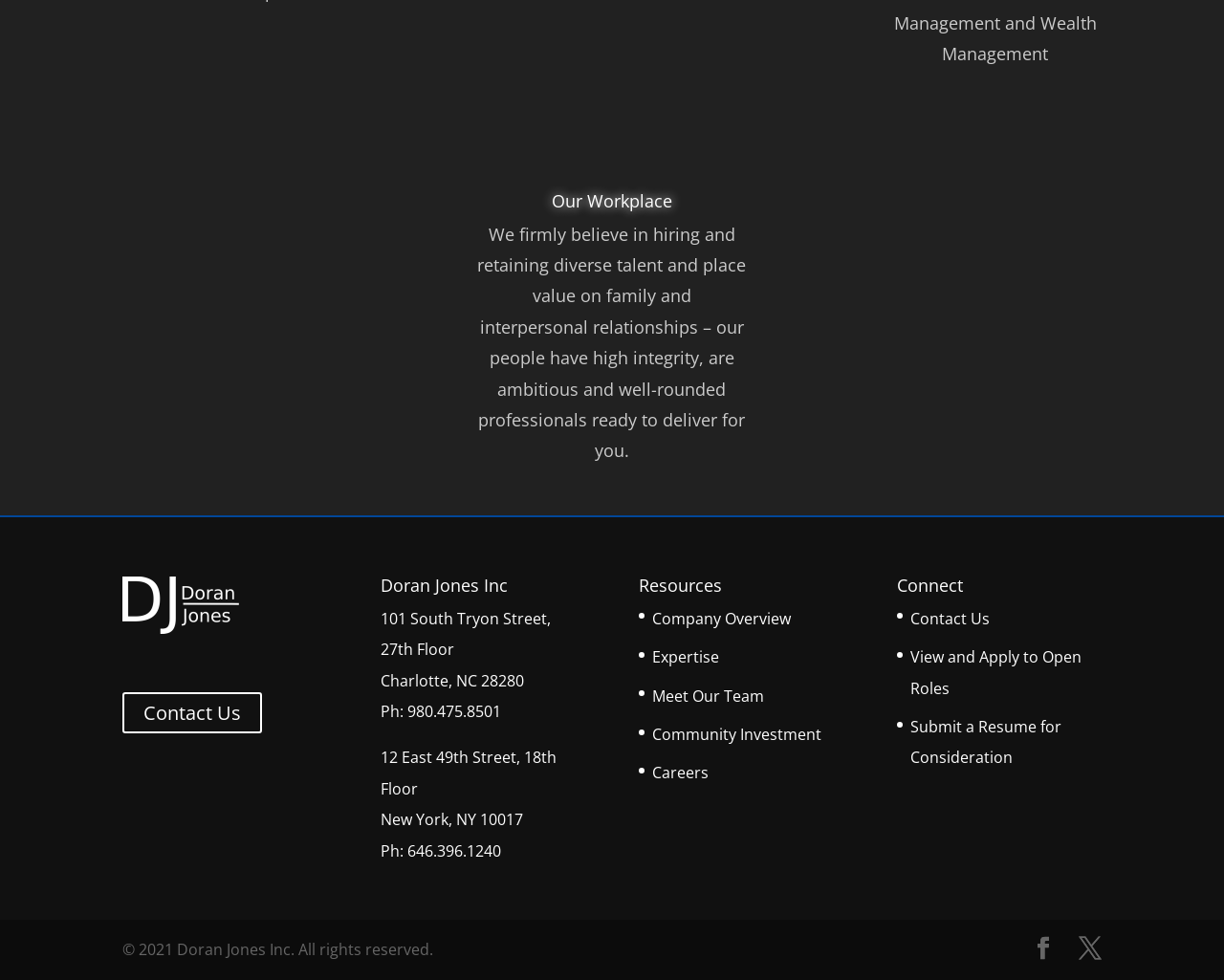Please specify the bounding box coordinates of the clickable region necessary for completing the following instruction: "Go to Doran Jones Inc homepage". The coordinates must consist of four float numbers between 0 and 1, i.e., [left, top, right, bottom].

[0.311, 0.588, 0.478, 0.615]